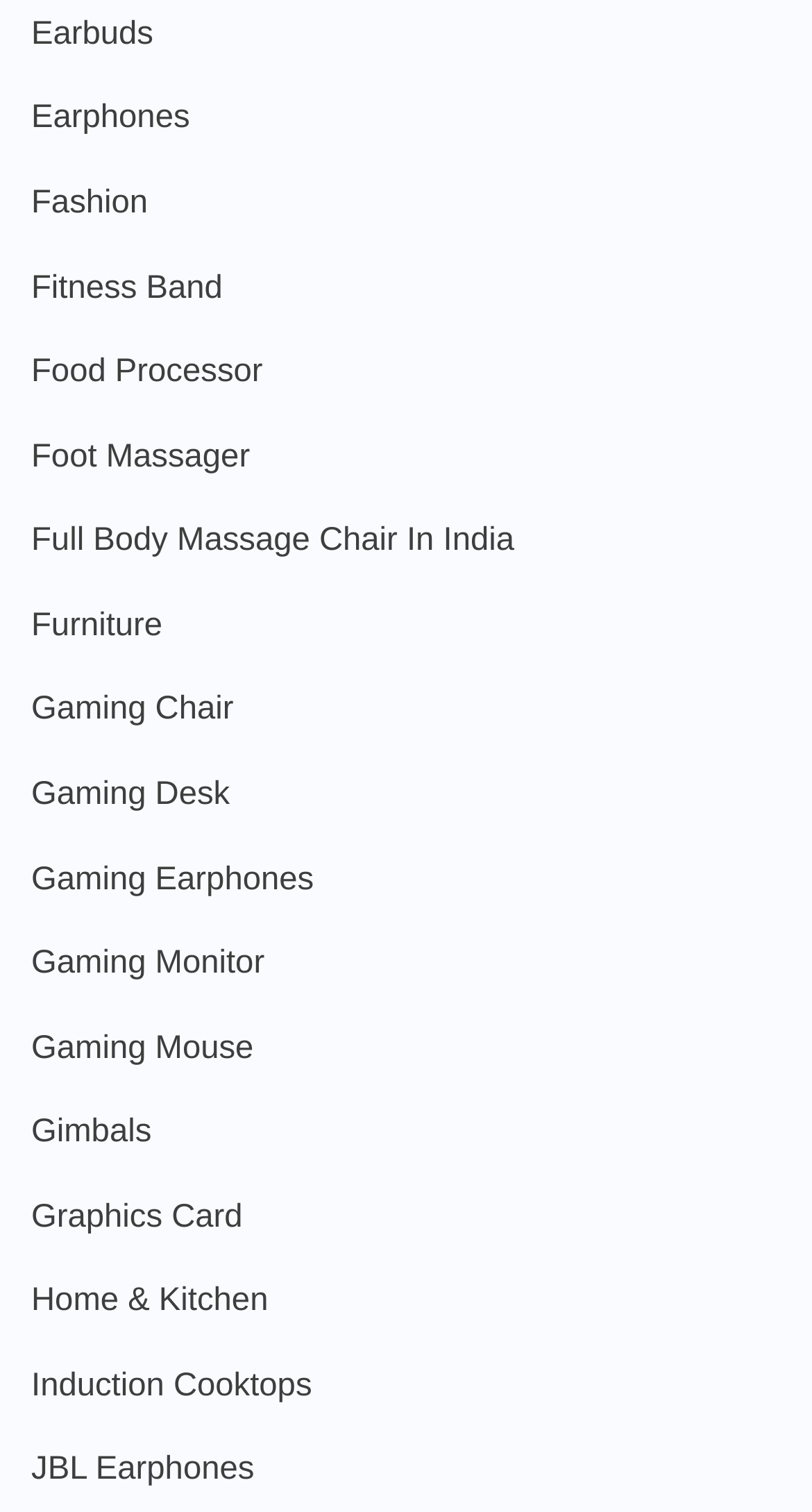Please identify the bounding box coordinates of the clickable element to fulfill the following instruction: "Click on Earbuds". The coordinates should be four float numbers between 0 and 1, i.e., [left, top, right, bottom].

[0.038, 0.004, 0.189, 0.042]